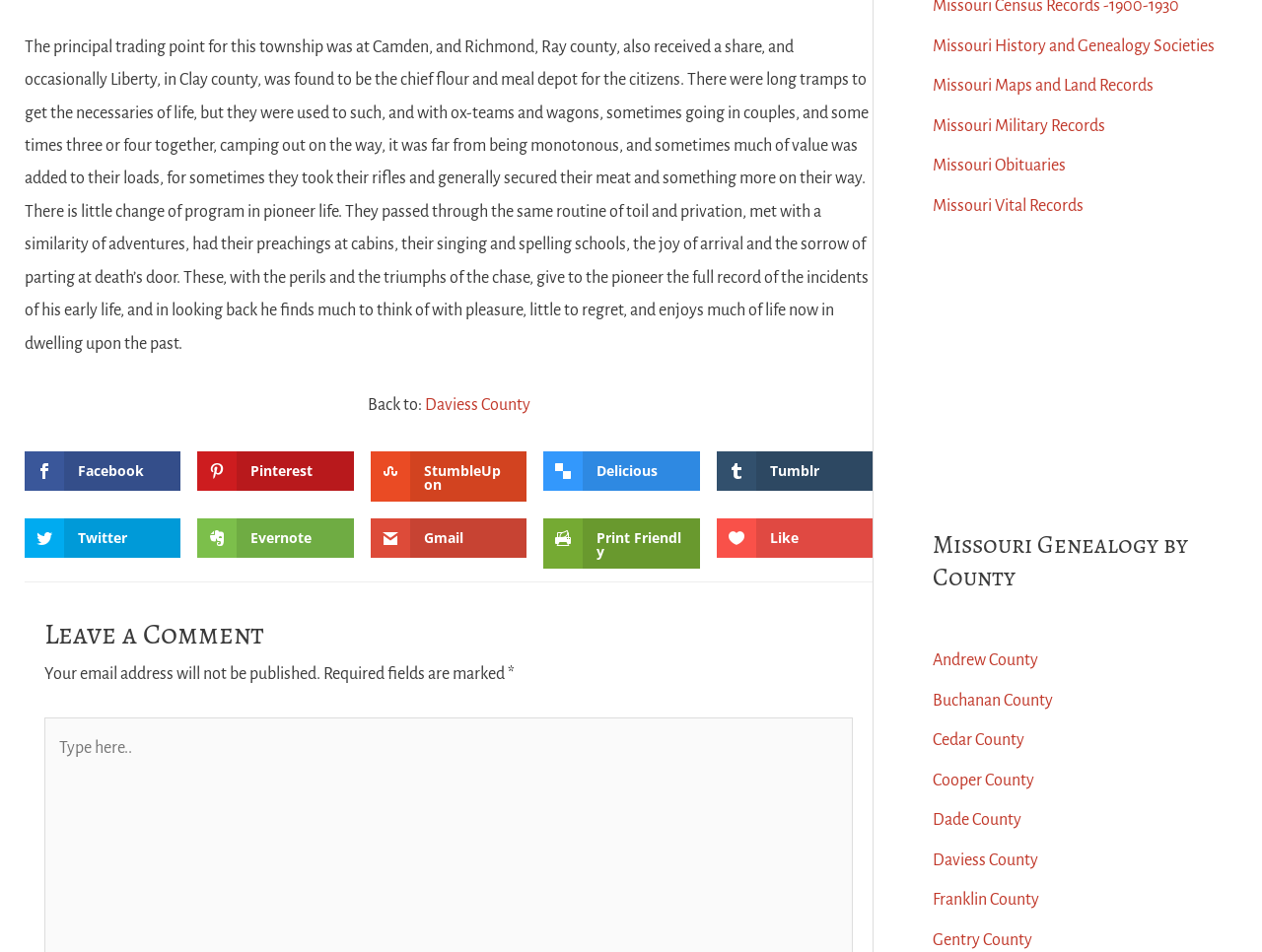Locate the bounding box coordinates of the clickable part needed for the task: "Click on the 'HOME' link".

None